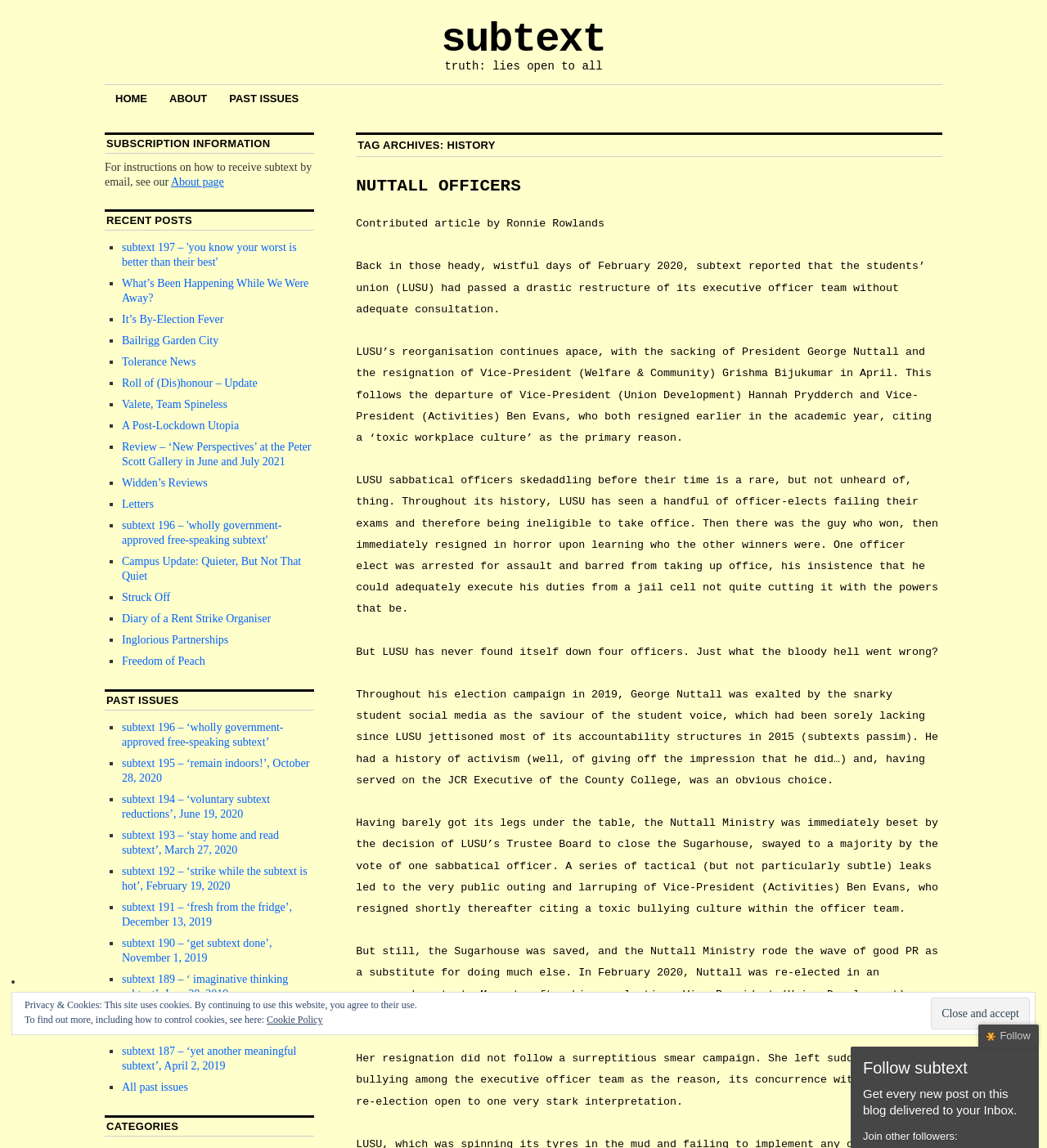Offer a meticulous caption that includes all visible features of the webpage.

The webpage is about a publication called "subtext" that focuses on history. At the top, there is a navigation menu with links to "HOME", "ABOUT", and "PAST ISSUES". Below the navigation menu, there is a heading "TAG ARCHIVES: HISTORY" followed by a series of articles and links related to the history of a students' union (LUSU) and its officers. The articles discuss the resignation of several officers, including the President and Vice-Presidents, and the reasons behind their departures.

To the left of the articles, there is a sidebar with headings "SUBSCRIPTION INFORMATION", "RECENT POSTS", and "PAST ISSUES". The "SUBSCRIPTION INFORMATION" section provides instructions on how to receive "subtext" by email. The "RECENT POSTS" section lists several links to recent articles, and the "PAST ISSUES" section lists links to past issues of "subtext", with each issue having a brief description.

The webpage has a total of 34 links, including the navigation menu links, article links, and links to past issues. There are also several headings and static text elements that provide context and structure to the content. Overall, the webpage appears to be a publication or blog that focuses on history, specifically the history of a students' union and its officers.